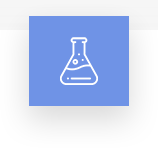What is the purpose of conducting tests on body specimens?
Kindly offer a detailed explanation using the data available in the image.

According to the caption, conducting tests on body specimens plays a crucial role in diagnosing and treating patients, highlighting the importance of laboratory work in the healthcare process.